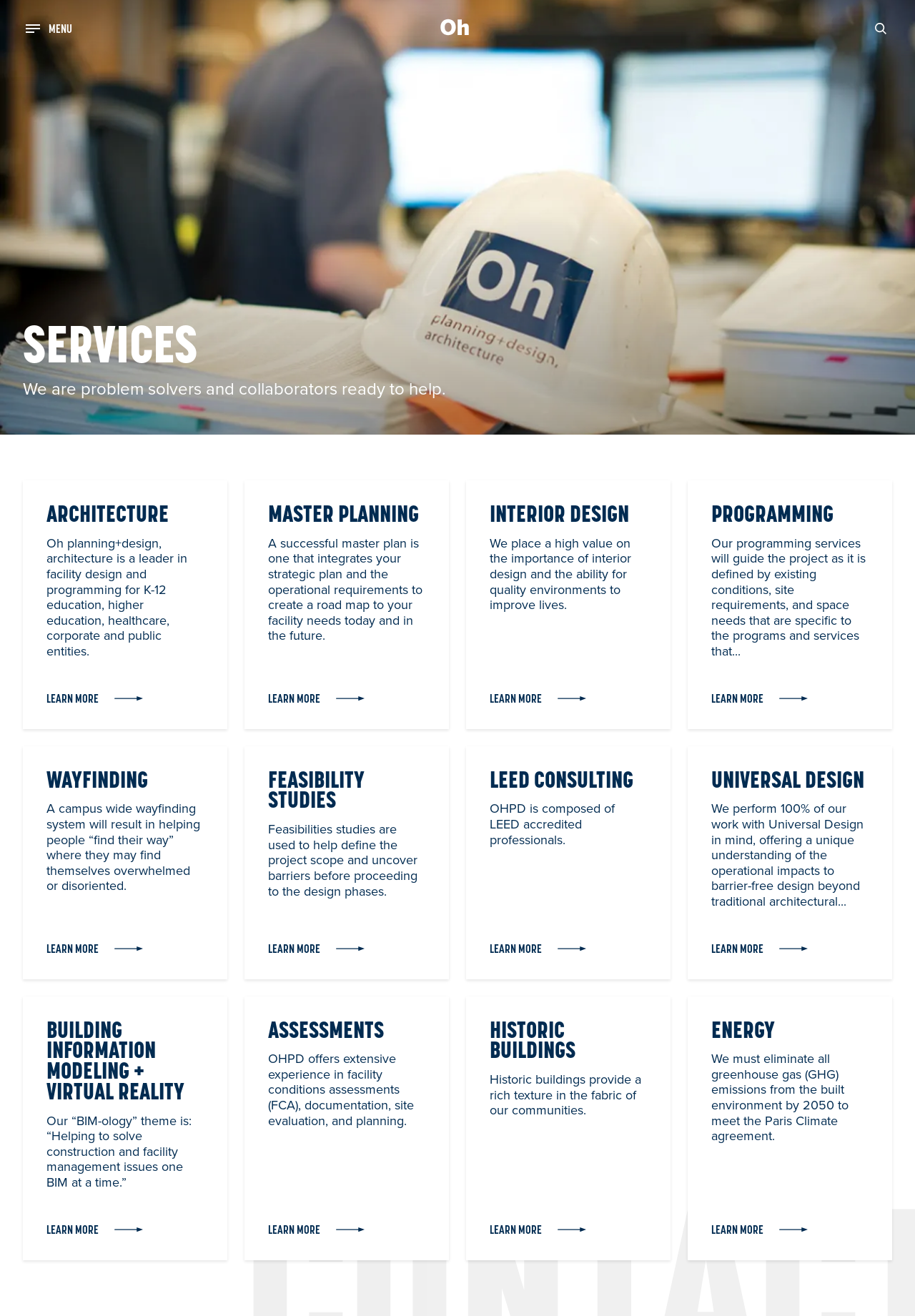Identify the coordinates of the bounding box for the element that must be clicked to accomplish the instruction: "Learn more about ARCHITECTURE".

[0.051, 0.525, 0.16, 0.536]